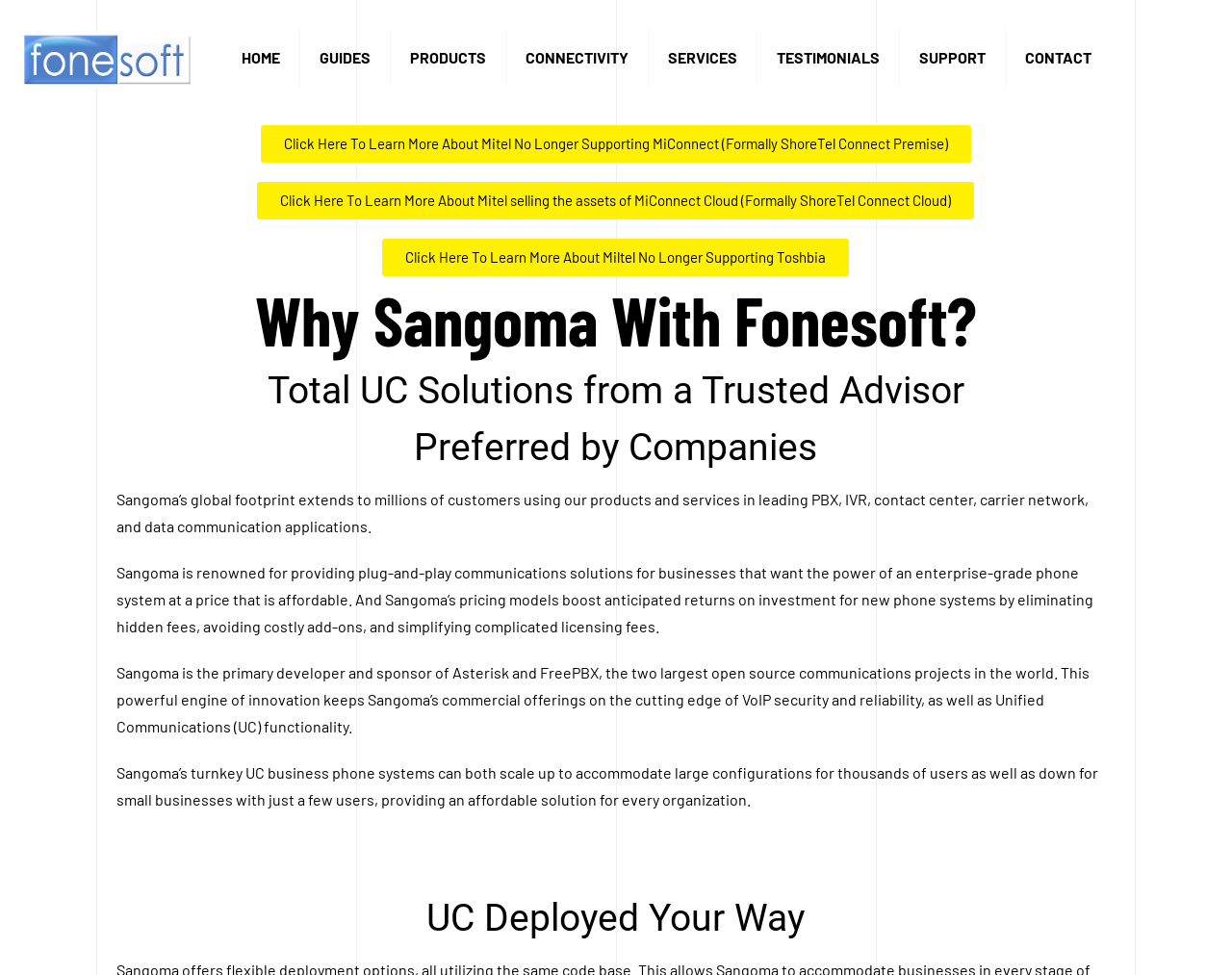Provide a comprehensive caption for the webpage.

The webpage is about Fonesoft, a company that provides unified communication solutions. At the top left corner, there is a company logo, and next to it, there are seven navigation links: HOME, GUIDES, PRODUCTS, CONNECTIVITY, SERVICES, TESTIMONIALS, and SUPPORT. On the top right corner, there is another link.

Below the navigation links, there are three prominent links that grab attention. The first link is about Mitel no longer supporting MiConnect, the second link is about Mitel selling the assets of MiConnect Cloud, and the third link is about Mitel no longer supporting Toshbia.

The main content of the webpage is divided into sections. The first section has a heading "Why Sangoma With Fonesoft?" and a subheading "Total UC Solutions from a Trusted Advisor". Below this, there is a paragraph of text that describes Sangoma's global footprint and its products and services.

The next section has a heading "Preferred by Companies" and contains three paragraphs of text. The first paragraph describes Sangoma's plug-and-play communications solutions, the second paragraph explains Sangoma's pricing models, and the third paragraph highlights Sangoma's innovation in VoIP security and reliability.

The final section has a heading "UC Deployed Your Way" and is located at the bottom of the page.